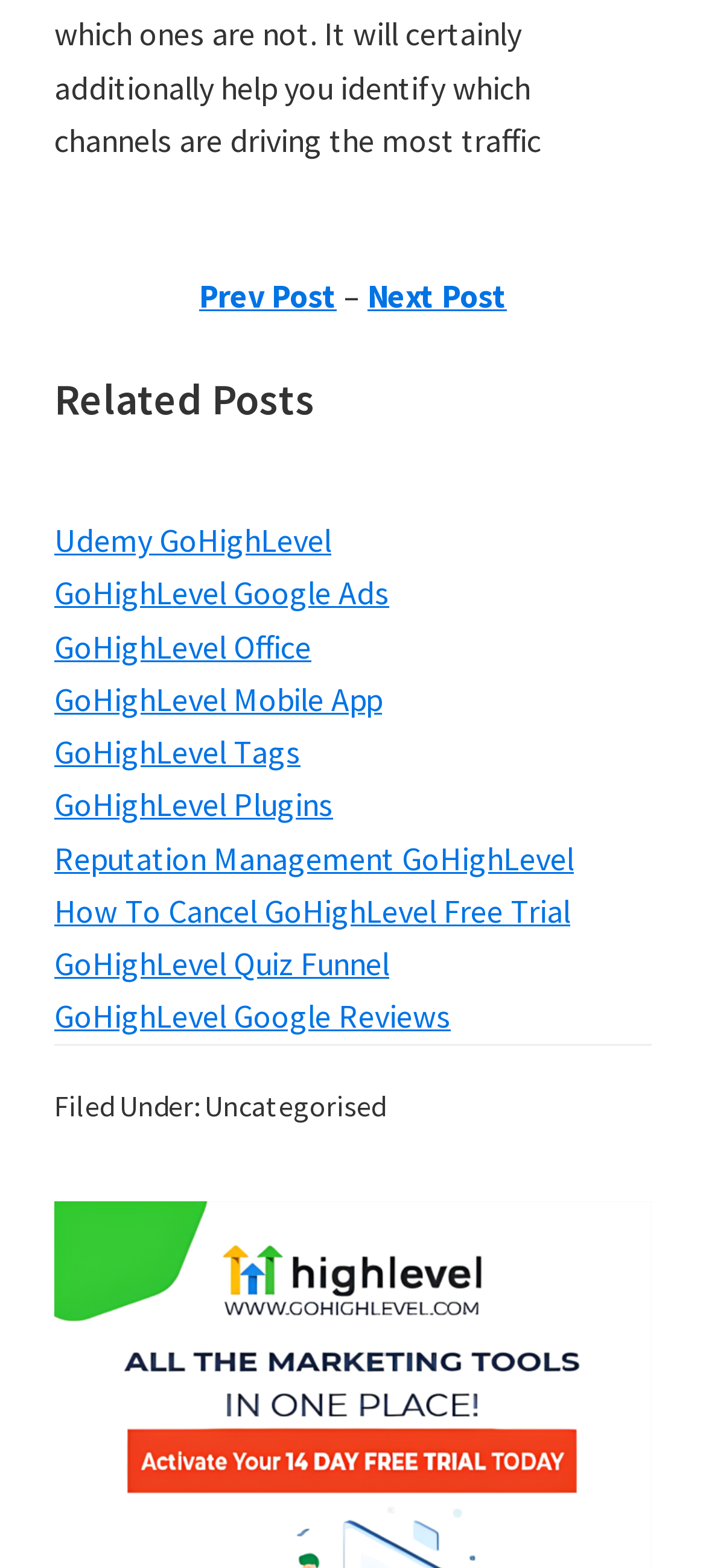Answer the following in one word or a short phrase: 
What is the category of the current post?

Uncategorised